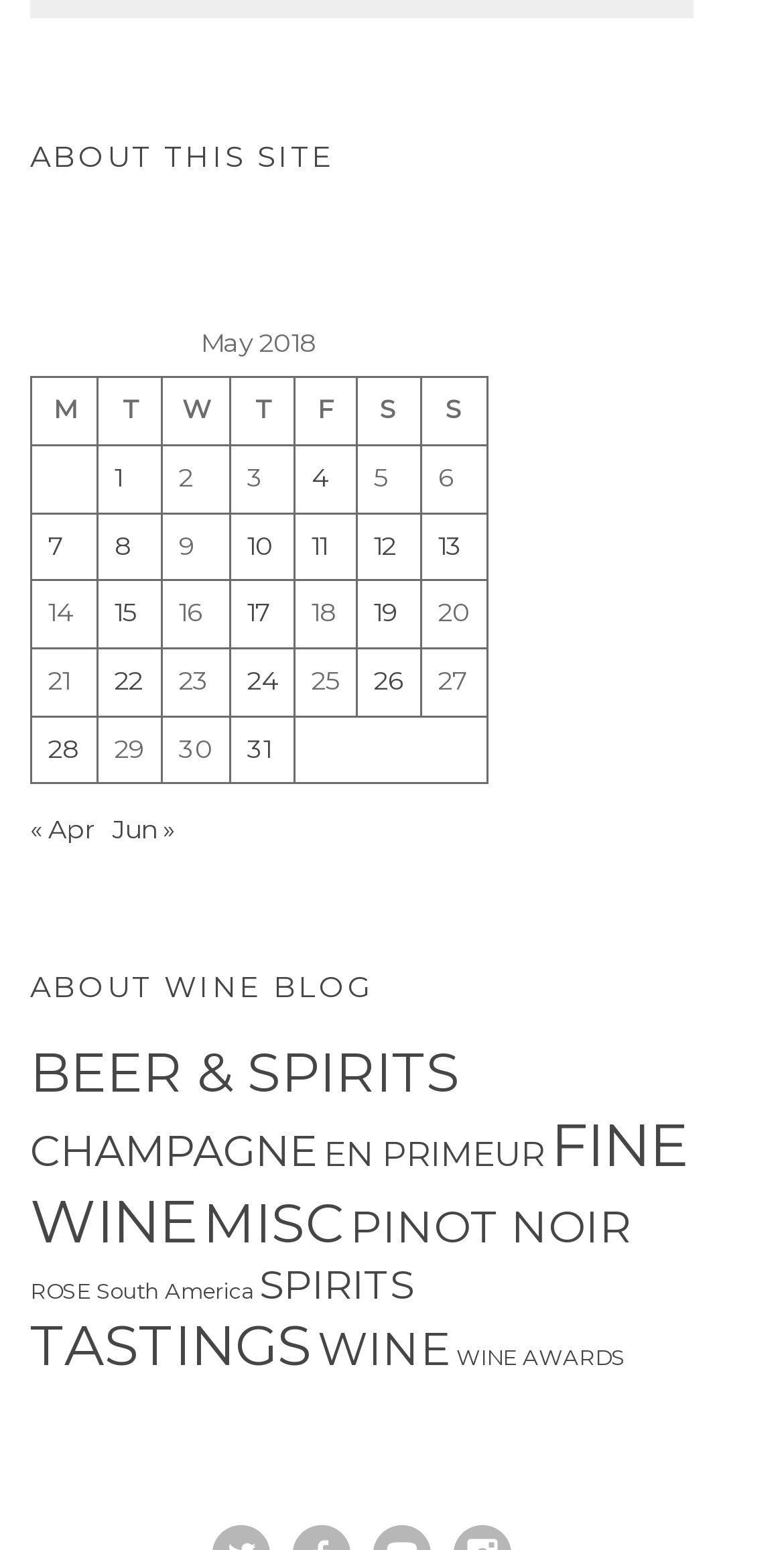Identify the bounding box coordinates of the part that should be clicked to carry out this instruction: "View posts published on May 1, 2018".

[0.146, 0.298, 0.156, 0.318]